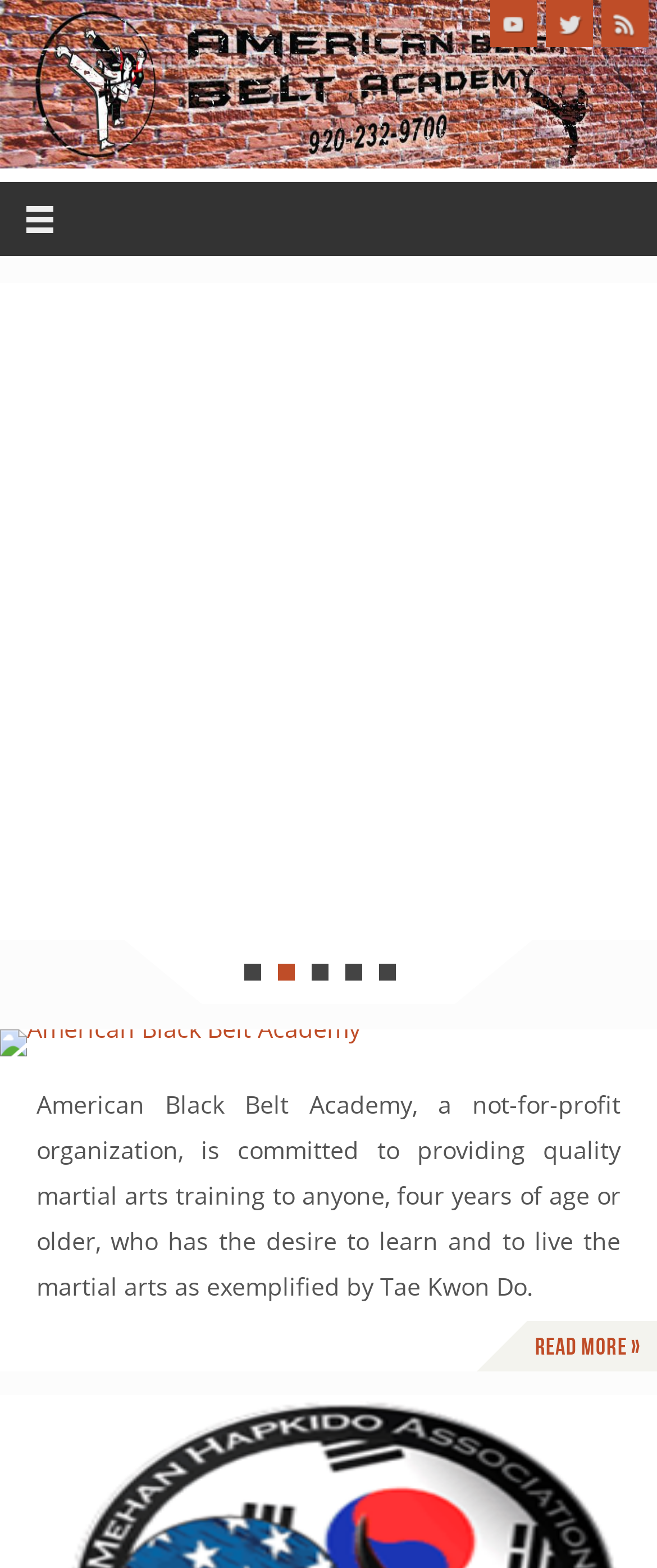What is the name of the martial art mentioned?
Based on the screenshot, provide your answer in one word or phrase.

Tae Kwon Do